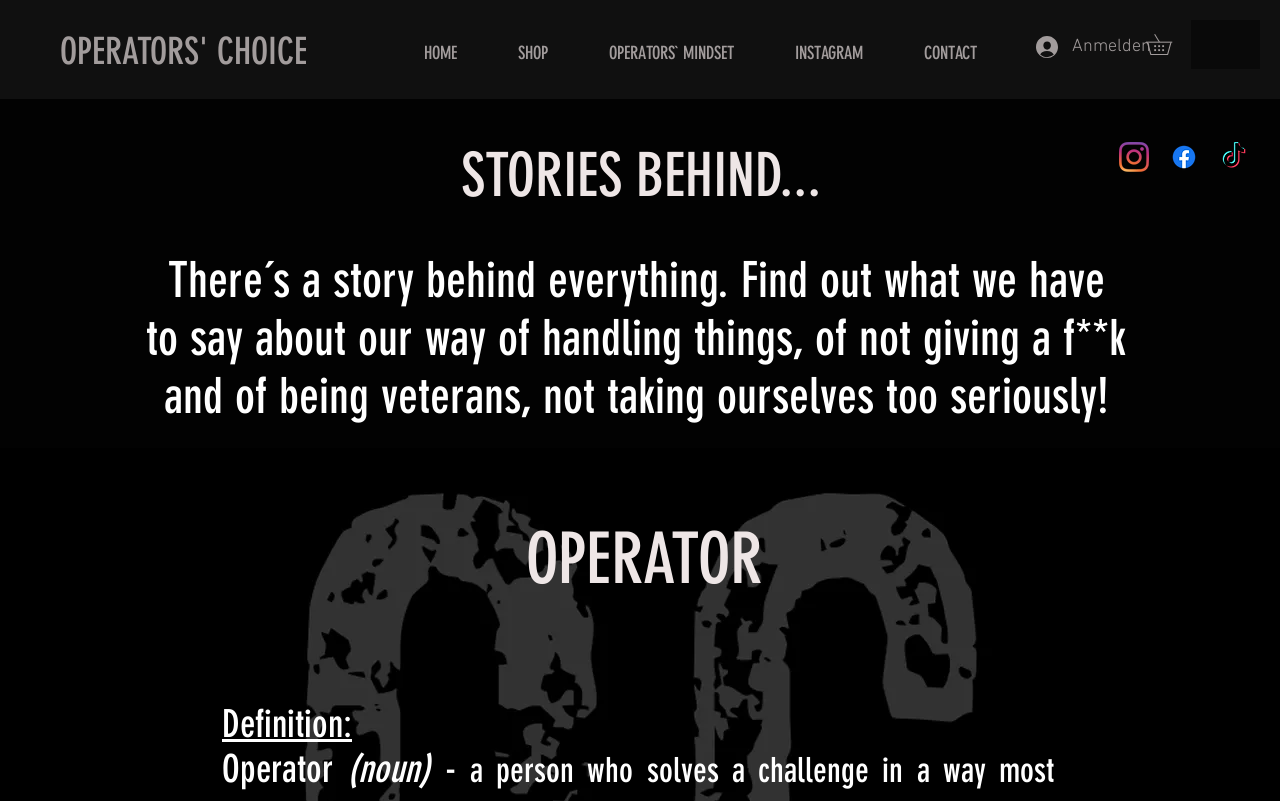Please identify the bounding box coordinates of the element's region that should be clicked to execute the following instruction: "Click on OPERATORS' CHOICE". The bounding box coordinates must be four float numbers between 0 and 1, i.e., [left, top, right, bottom].

[0.047, 0.036, 0.24, 0.091]